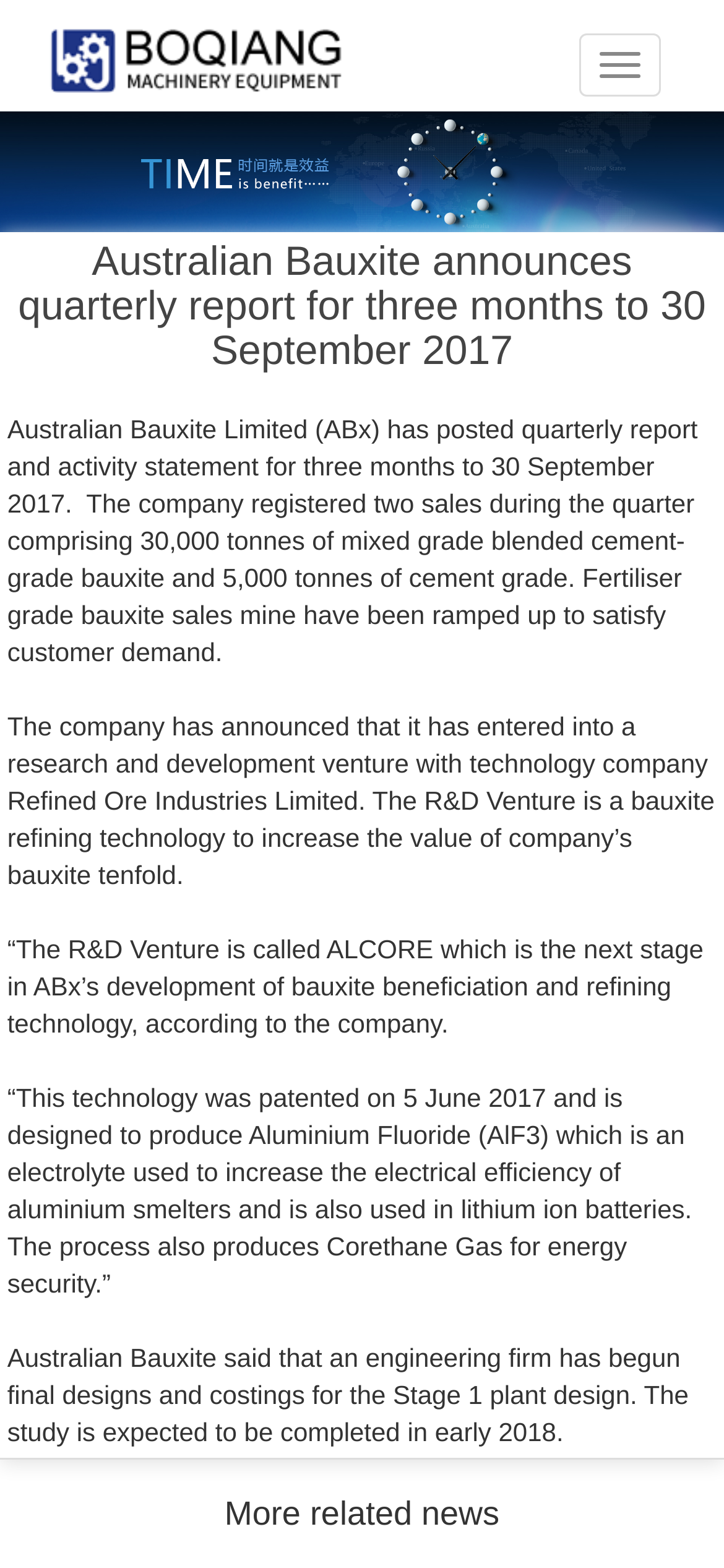Find the main header of the webpage and produce its text content.

Australian Bauxite announces quarterly report for three months to 30 September 2017